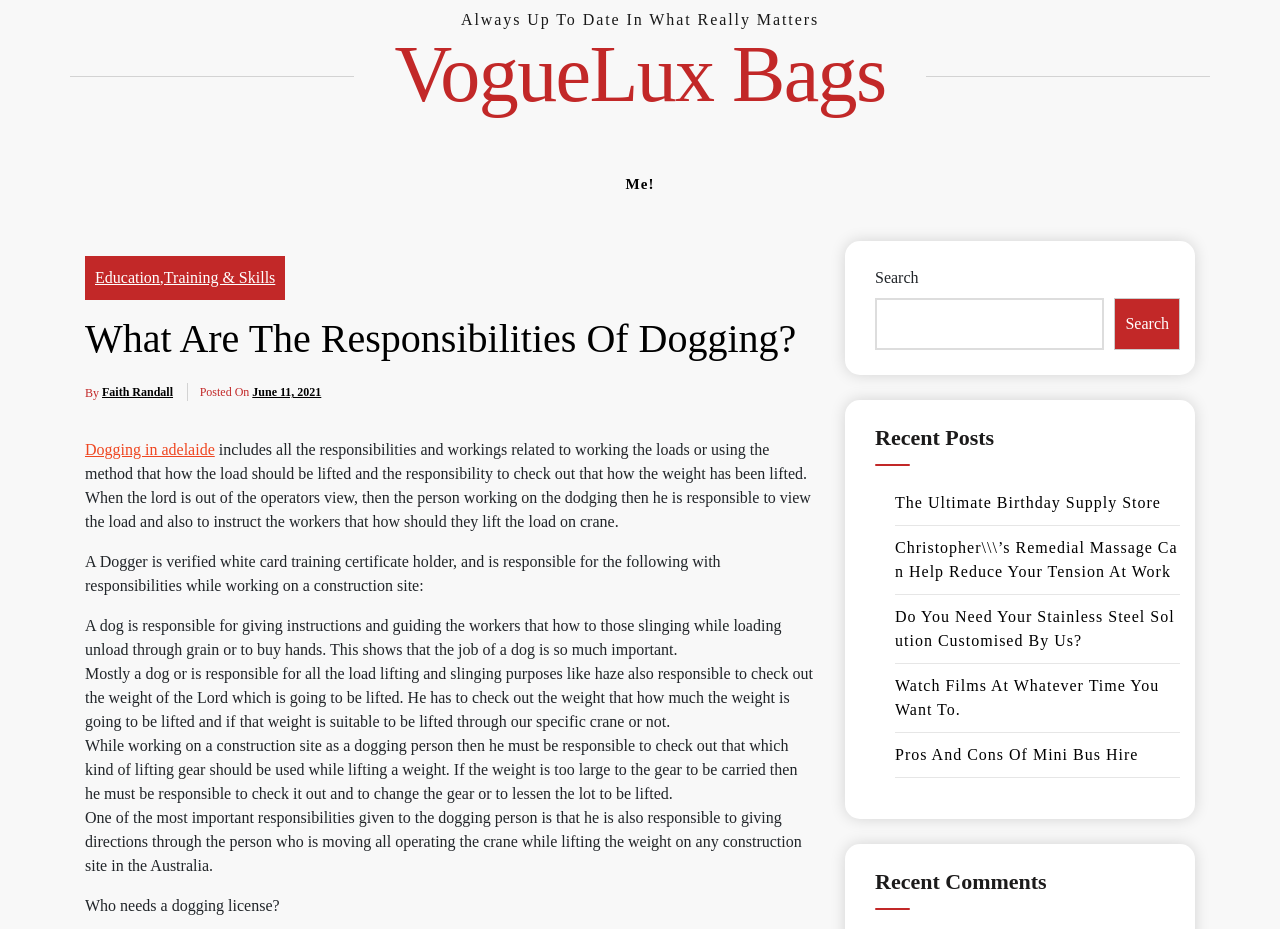Provide an in-depth caption for the contents of the webpage.

This webpage is about dogging, specifically the responsibilities of a dogger in Adelaide. At the top, there is a header with the title "What Are The Responsibilities Of Dogging?" and a link to "VogueLux Bags". Below the header, there is a section with a link to "Me!" and another link to "Education, Training & Skills". 

The main content of the webpage starts with a heading "What Are The Responsibilities Of Dogging?" followed by a paragraph of text that explains the responsibilities of a dogger, including working with loads, lifting, and checking weights. 

Below this, there is a list of bullet points that outline the specific responsibilities of a dogger, including giving instructions to workers, checking the weight of loads, and determining the appropriate lifting gear to use. 

Further down the page, there is a section with the heading "Who needs a dogging license?" and a search bar with a button to the right. 

On the right side of the page, there are two sections: "Recent Posts" and "Recent Comments". The "Recent Posts" section contains five links to different articles, including "The Ultimate Birthday Supply Store" and "Pros And Cons Of Mini Bus Hire".